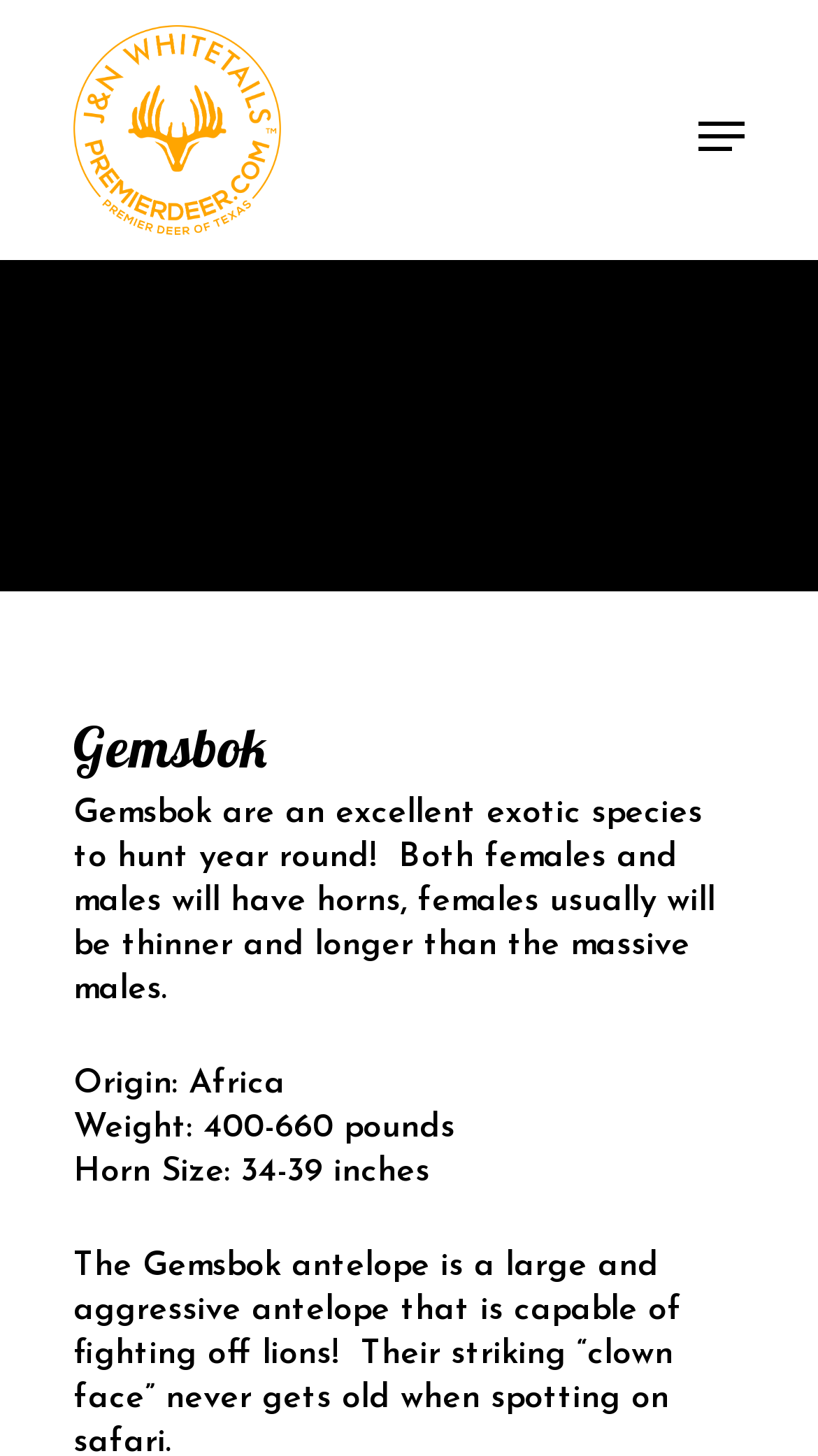Respond to the following question using a concise word or phrase: 
What is the species being described?

Gemsbok